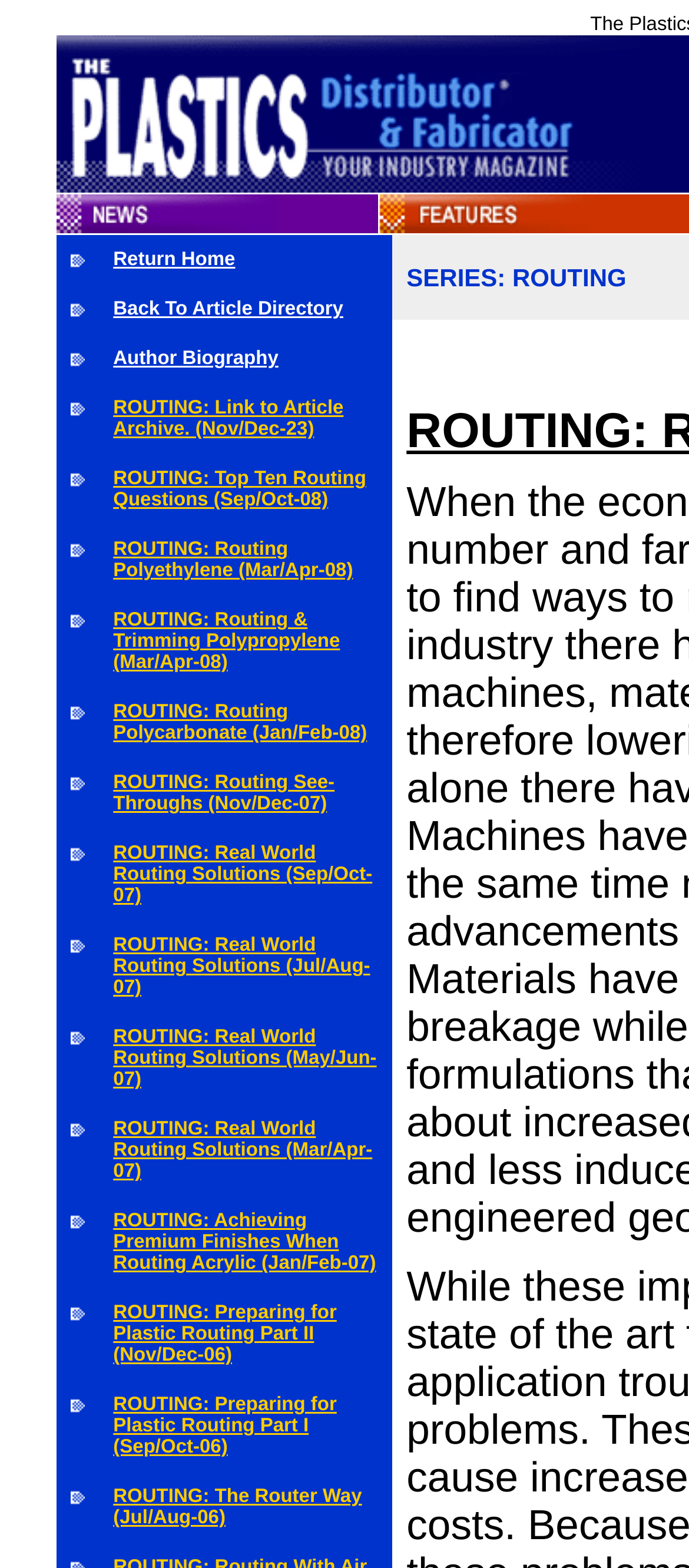Analyze the image and provide a detailed answer to the question: What is the category of the article 'ROUTING: Top Ten Routing Questions (Sep/Oct-08)'?

The article 'ROUTING: Top Ten Routing Questions (Sep/Oct-08)' is categorized under 'News' because it is listed under the 'News' section of the webpage.